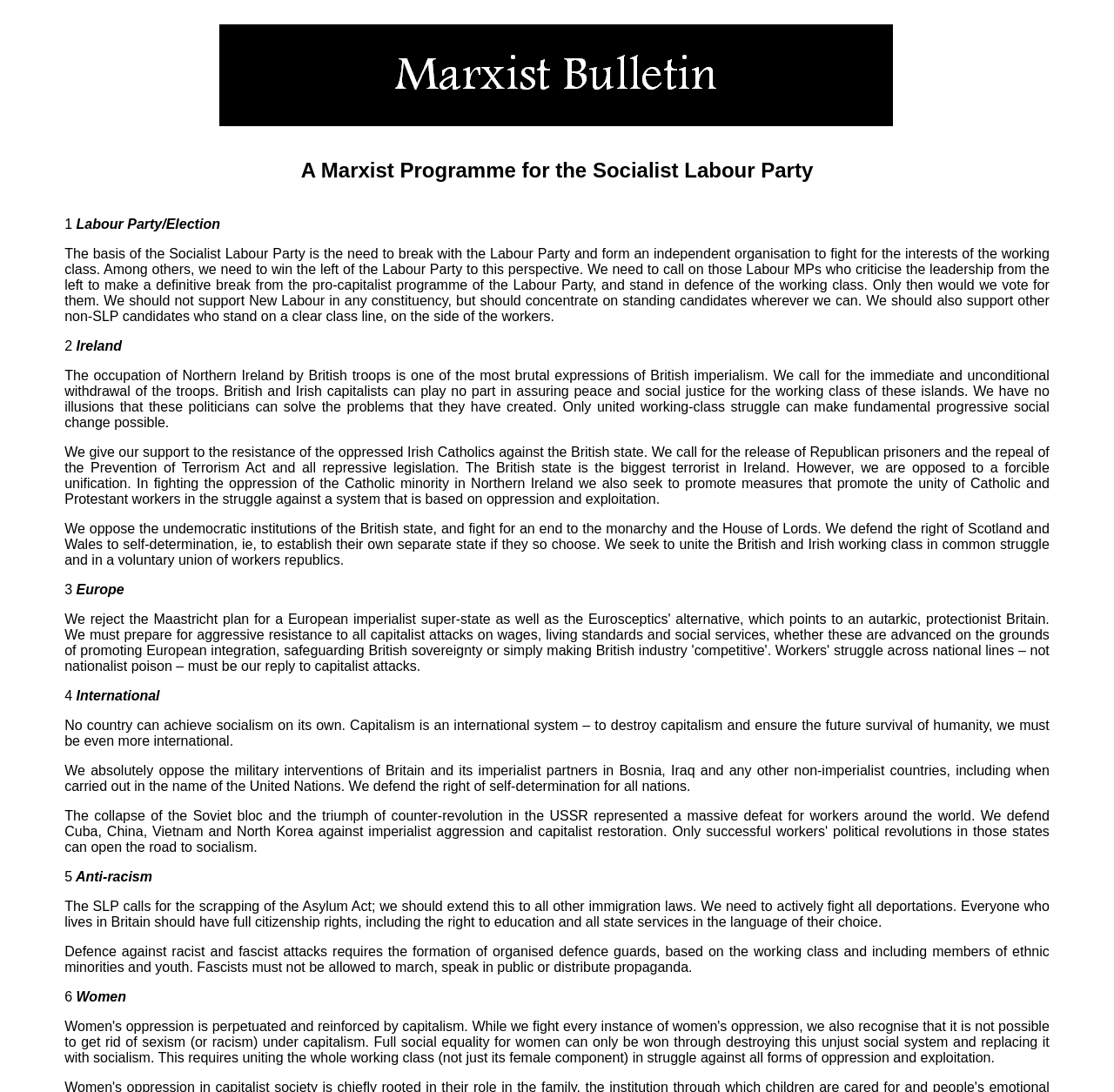Refer to the element description alt="Marxist Bulletin Home Page" name="image1" and identify the corresponding bounding box in the screenshot. Format the coordinates as (top-left x, top-left y, bottom-right x, bottom-right y) with values in the range of 0 to 1.

[0.182, 0.115, 0.818, 0.128]